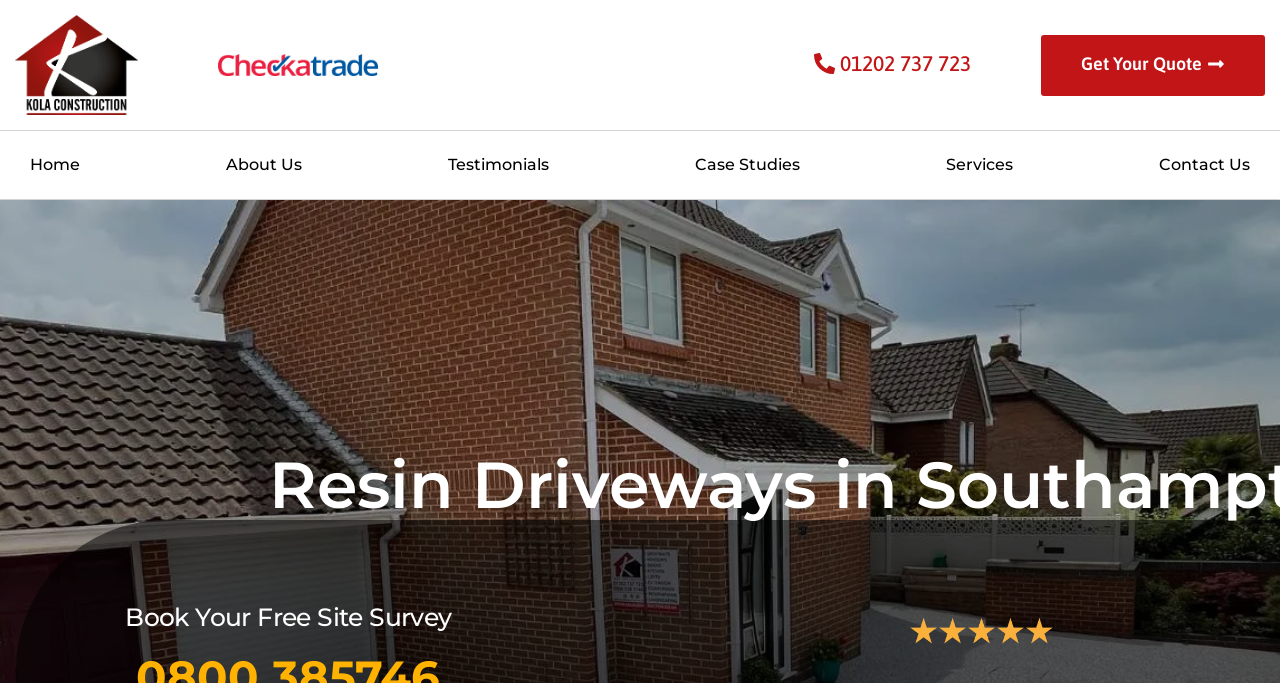Deliver a detailed narrative of the webpage's visual and textual elements.

The webpage is about resin driveways in Southampton, focusing on enhancing property curb appeal. At the top left, there is a link with no text, followed by another link with no text to its right. Below these links, there is a row of navigation links, including "Home", "About Us", "Testimonials", "Case Studies", "Services", and "Contact Us", arranged from left to right. 

On the top right, there are two prominent links: one with the phone number "01202 737 723" and another with the text "Get Your Quote". 

Further down the page, there is a call-to-action StaticText element that reads "Book Your Free Site Survey", positioned near the bottom of the page.